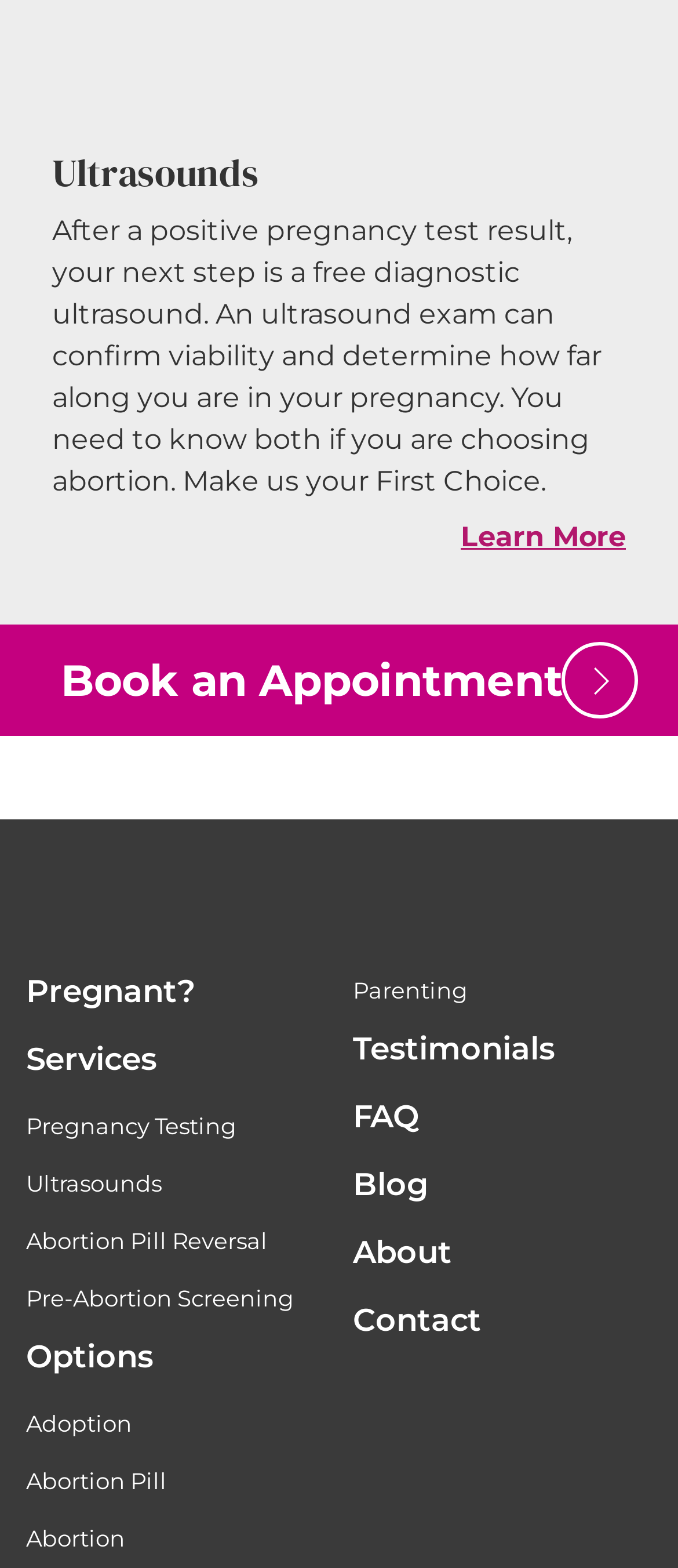Find the bounding box coordinates for the area you need to click to carry out the instruction: "Visit the First Choice Pregnancy Services Facebook page". The coordinates should be four float numbers between 0 and 1, indicated as [left, top, right, bottom].

[0.365, 0.549, 0.442, 0.583]